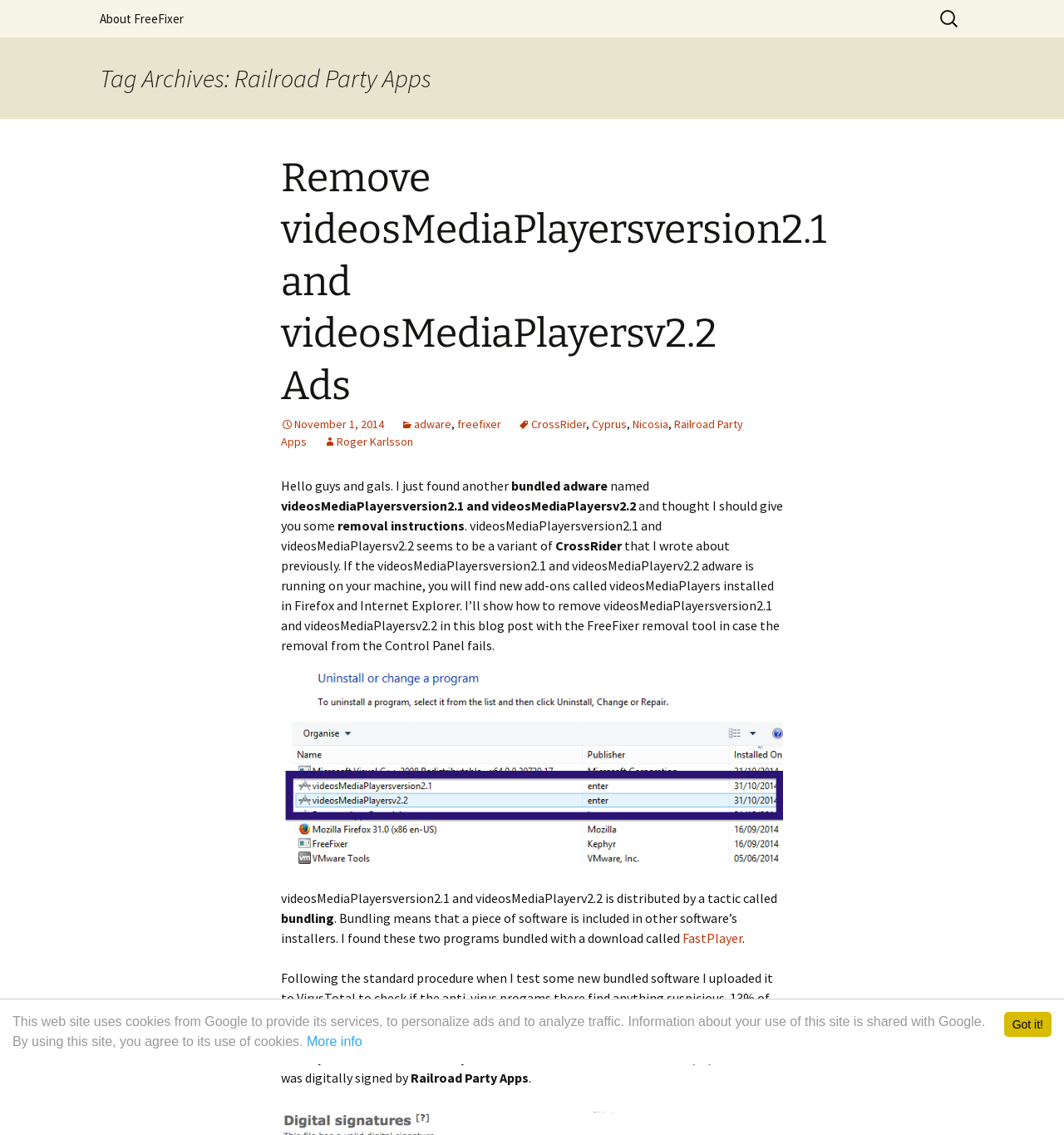Look at the image and answer the question in detail:
Who is the author of the blog post?

I determined the answer by looking at the link element with the text ' Roger Karlsson' which is mentioned in the blog post, indicating that Roger Karlsson is the author of the blog post.